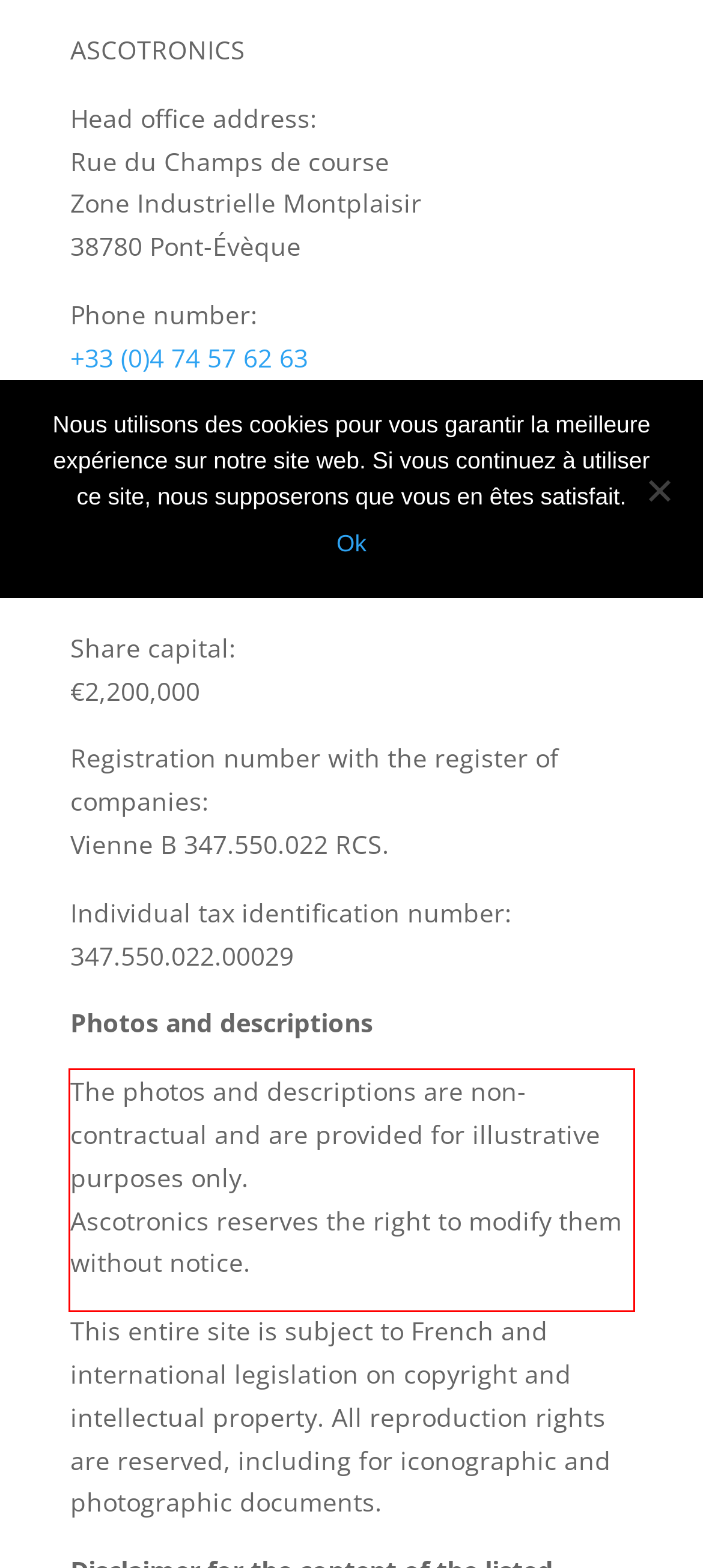With the provided screenshot of a webpage, locate the red bounding box and perform OCR to extract the text content inside it.

The photos and descriptions are non-contractual and are provided for illustrative purposes only. Ascotronics reserves the right to modify them without notice.